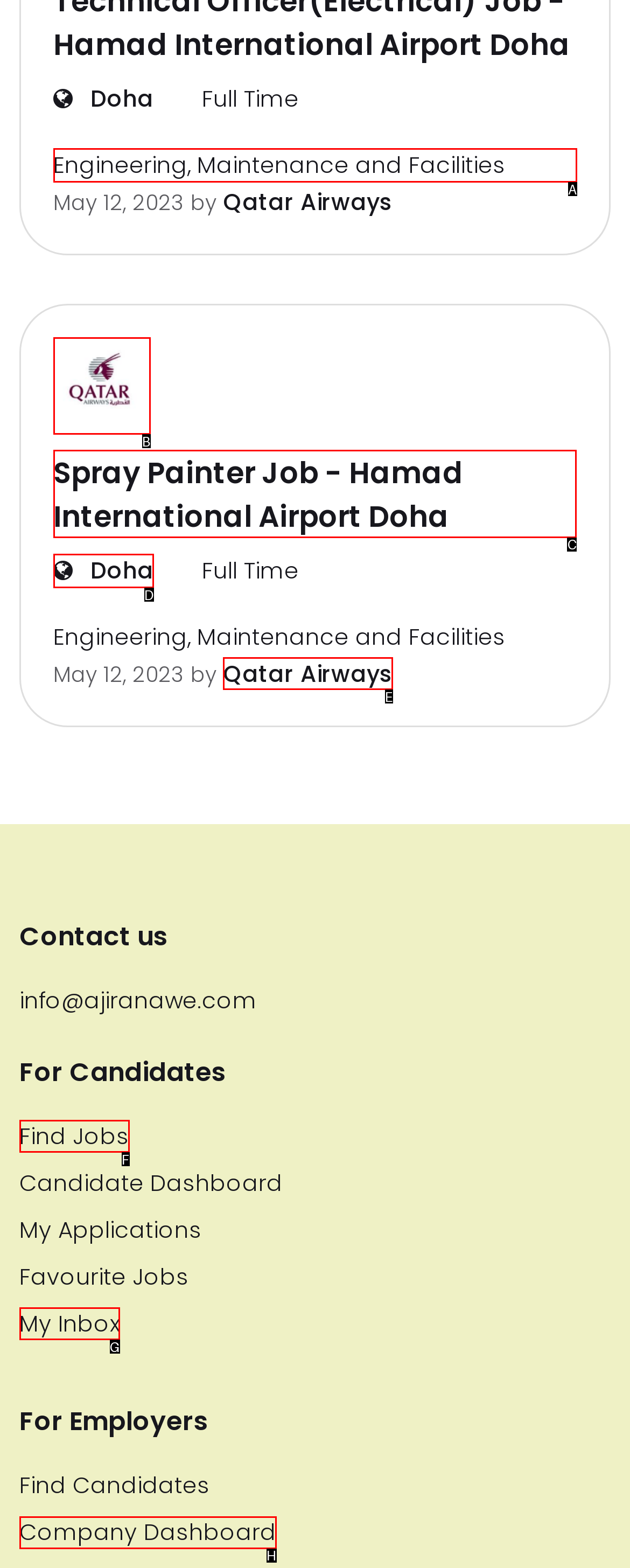Determine which option should be clicked to carry out this task: View job details
State the letter of the correct choice from the provided options.

C